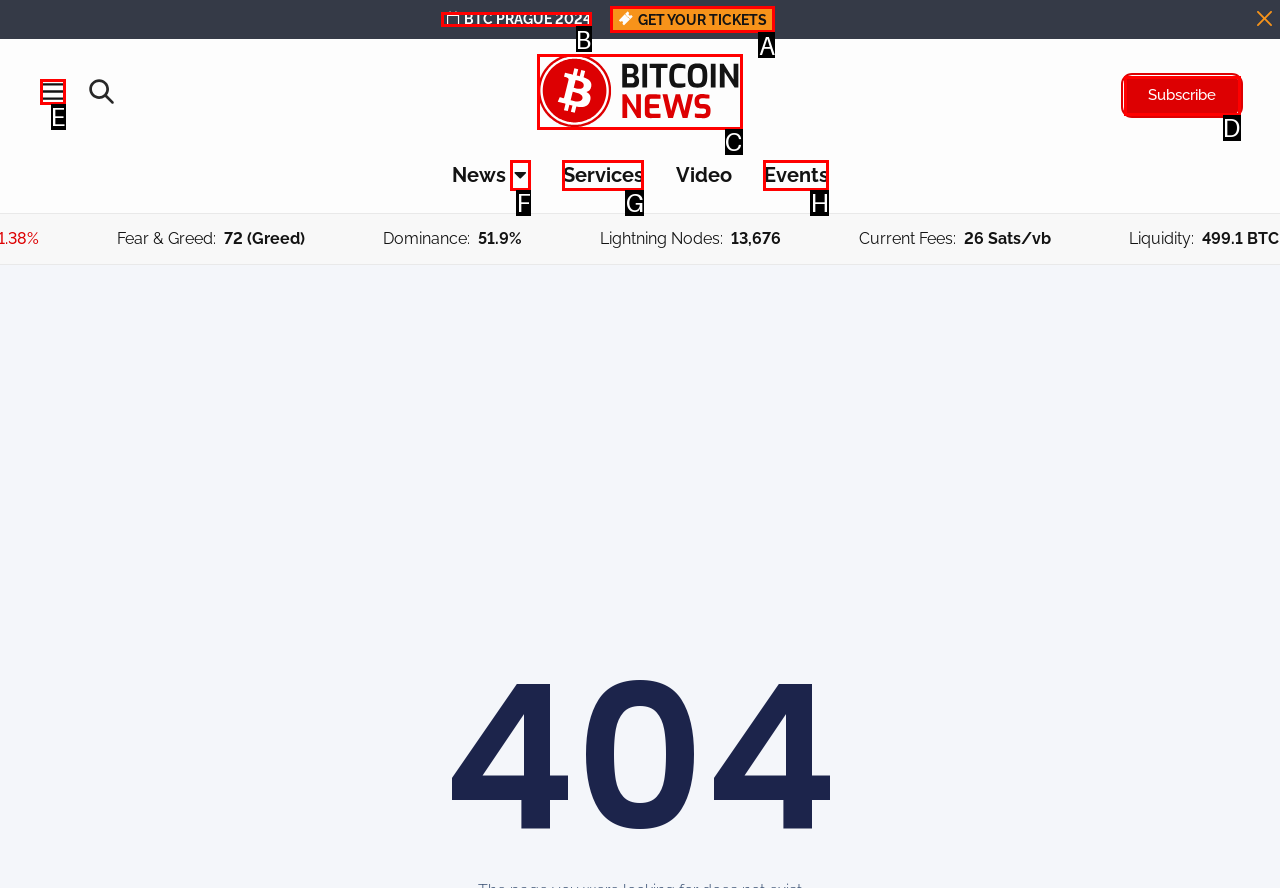Identify the correct UI element to click to achieve the task: Click on the BTC PRAGUE 2024 link.
Answer with the letter of the appropriate option from the choices given.

B